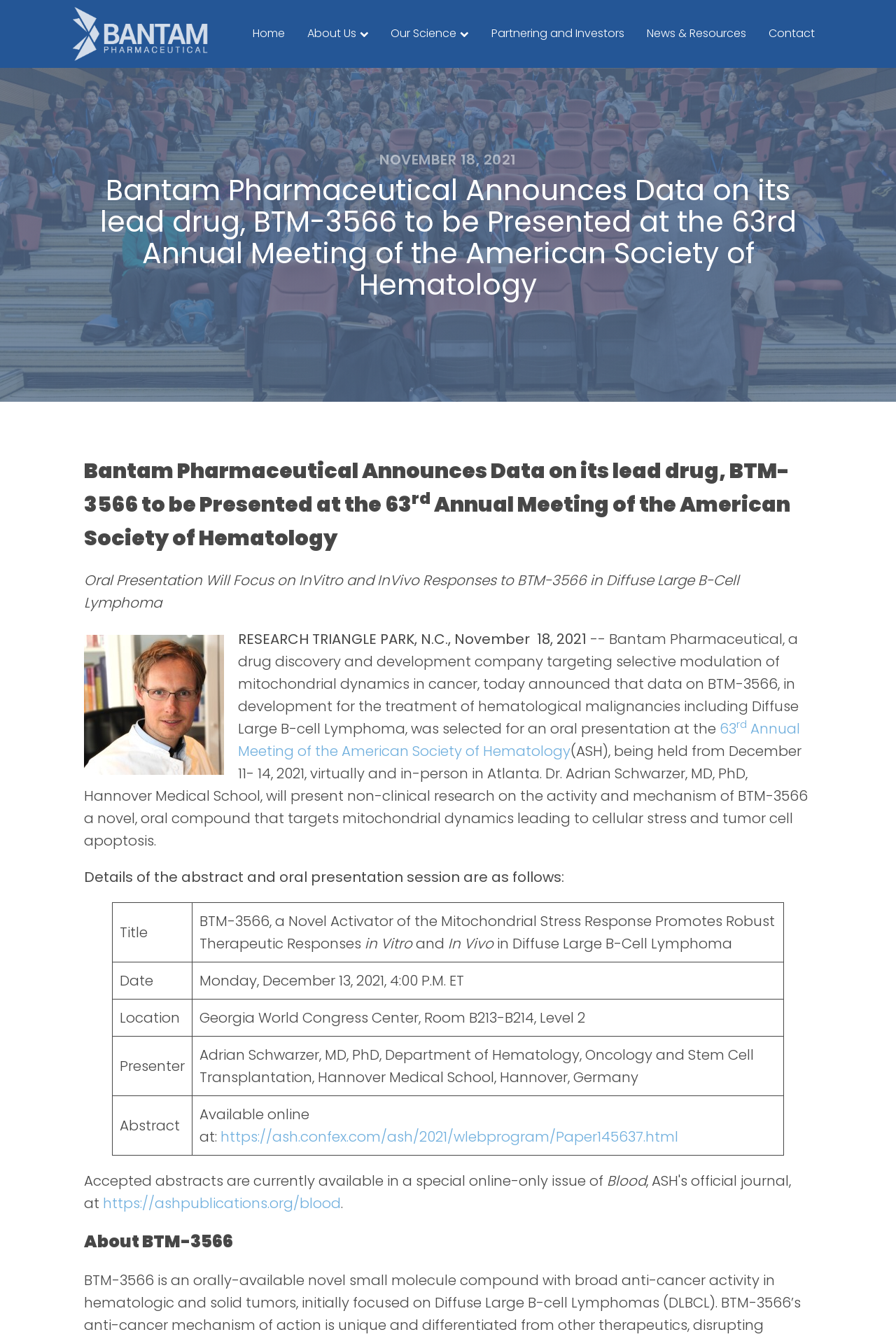Provide a thorough description of this webpage.

The webpage appears to be a news article or press release from Bantam Pharmaceutical, a drug discovery and development company. At the top of the page, there is a navigation menu with links to "Home", "About Us", "Our Science", "Partnering and Investors", "News & Resources", and "Contact". Each link is accompanied by a small icon, represented by an SVG element.

Below the navigation menu, there is a heading that reads "NOVEMBER 18, 2021" in a larger font size. This is followed by a main heading that announces the presentation of data on Bantam Pharmaceutical's lead drug, BTM-3566, at the 63rd Annual Meeting of the American Society of Hematology.

The main content of the page is divided into several sections. The first section provides an overview of the oral presentation, including the title, date, location, and presenter. This information is presented in a table format with clear headings and concise text.

The next section provides more details about the abstract and oral presentation session, including a brief summary of the research and its findings. There is also a link to the abstract online.

Further down the page, there is a section that mentions the availability of accepted abstracts in a special online-only issue of the journal "Blood". This section includes a link to the journal's website.

Finally, there is a heading that reads "About BTM-3566", which suggests that there may be additional information about the drug on the page, although it is not immediately clear what this information is.

Throughout the page, there are several static text elements that provide additional context and information about the presentation and the research. There are also several figures and images, although their content is not specified.